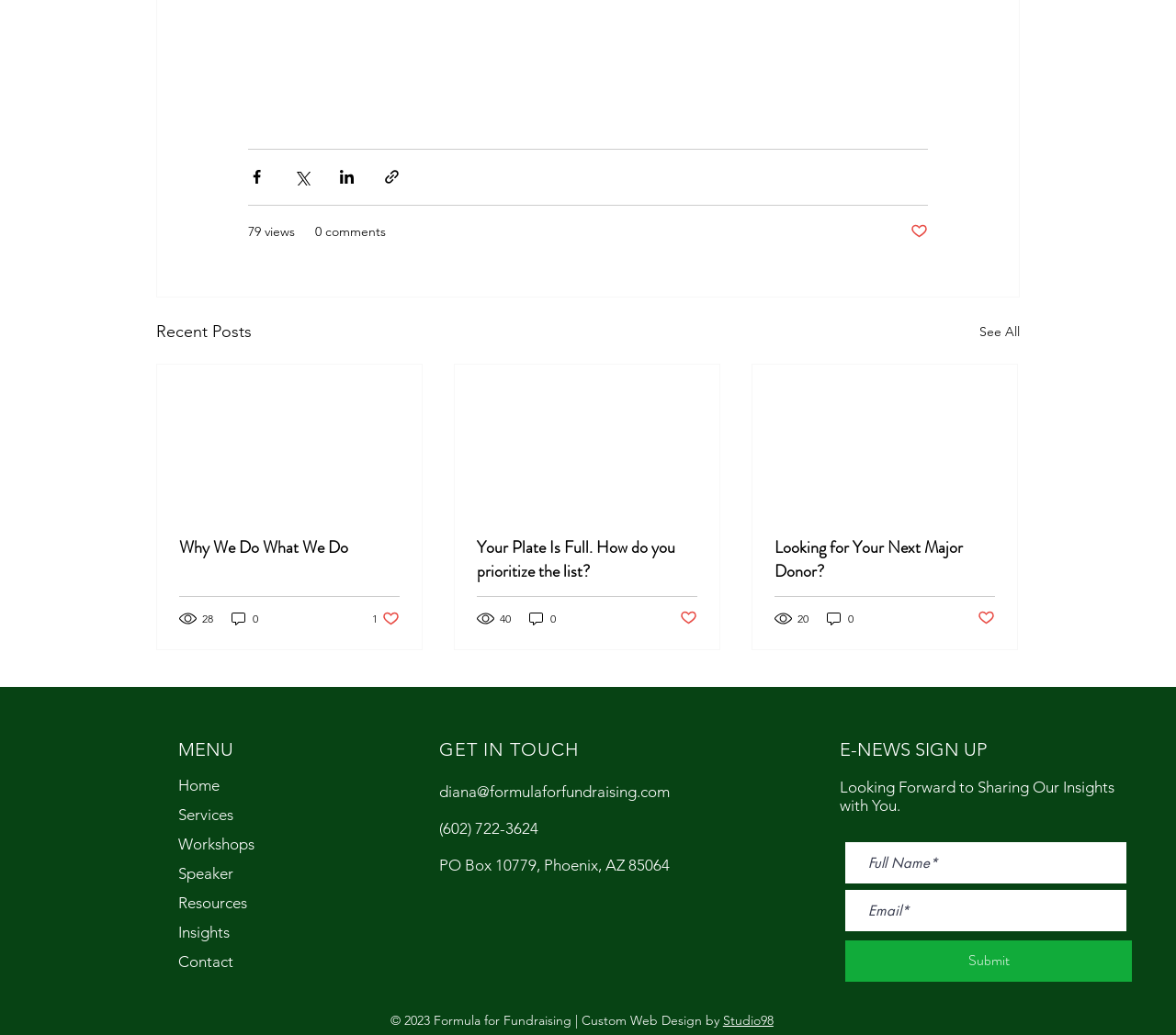Identify the bounding box coordinates for the UI element mentioned here: "aria-label="Full Name*" name="full-name*" placeholder="Full Name*"". Provide the coordinates as four float values between 0 and 1, i.e., [left, top, right, bottom].

[0.719, 0.813, 0.958, 0.853]